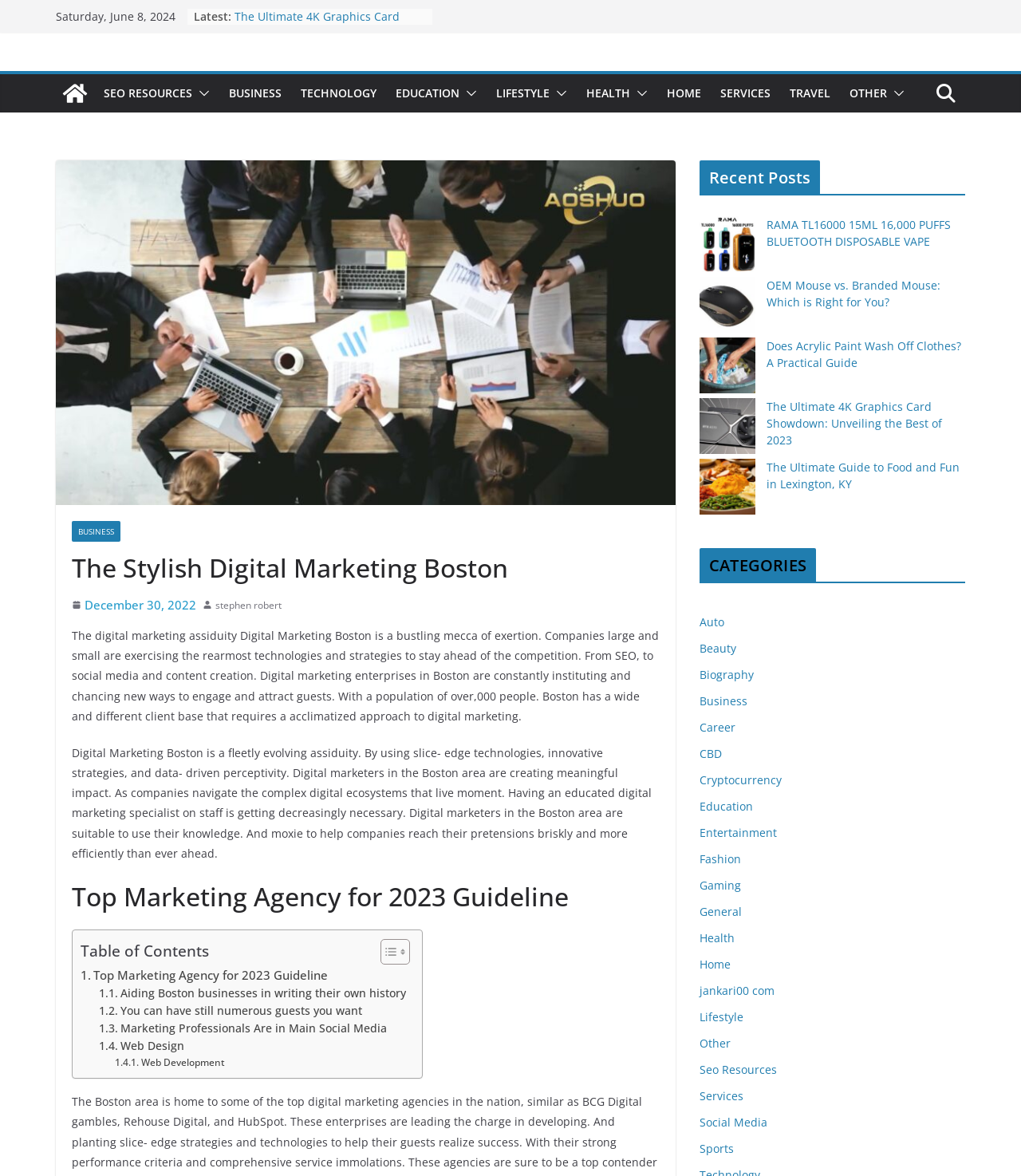How many images are there in the 'CATEGORIES' section?
Answer the question with detailed information derived from the image.

I examined the 'CATEGORIES' section, which is a complementary element with bounding box coordinates [0.685, 0.466, 0.945, 0.496]. I did not find any image elements in this section.